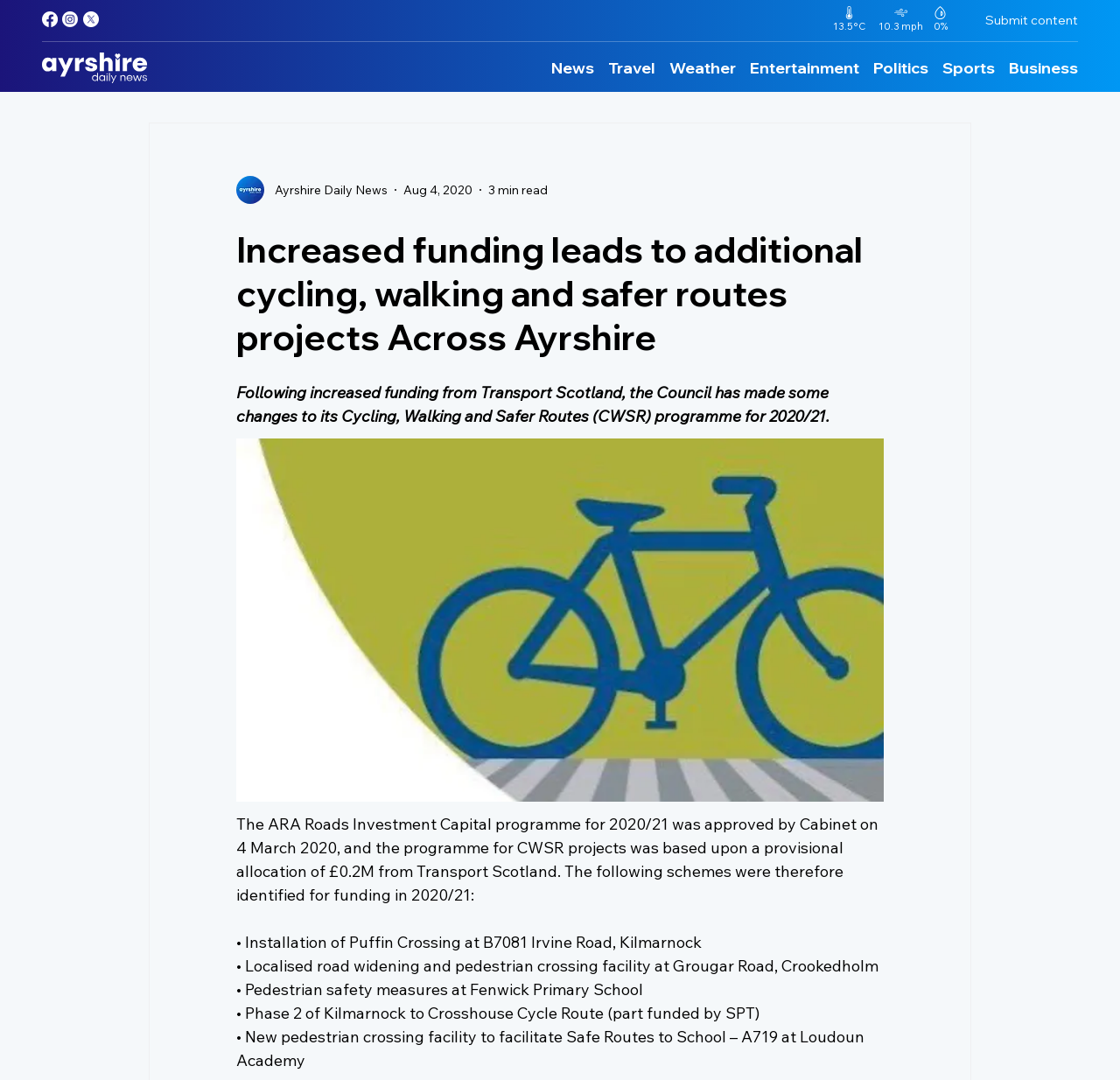Determine the main heading text of the webpage.

Increased funding leads to additional cycling, walking and safer routes projects Across Ayrshire